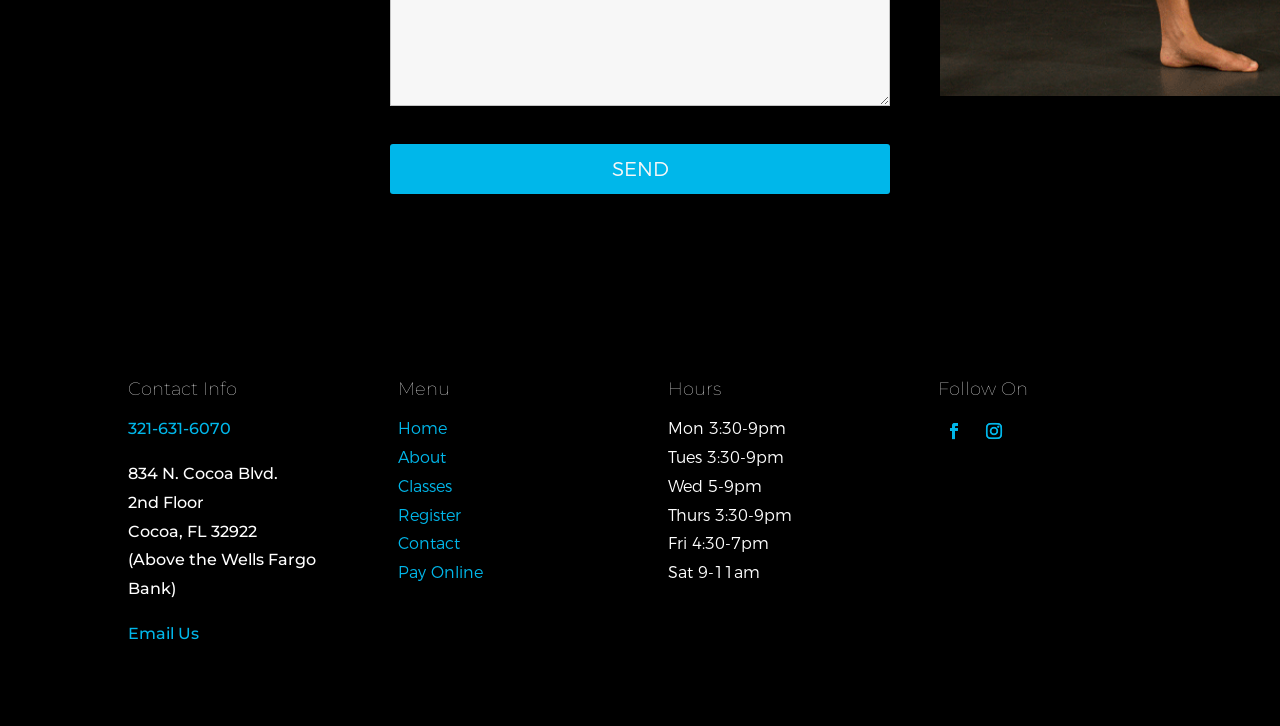Provide the bounding box coordinates of the UI element this sentence describes: "Pay Online".

[0.311, 0.776, 0.377, 0.802]